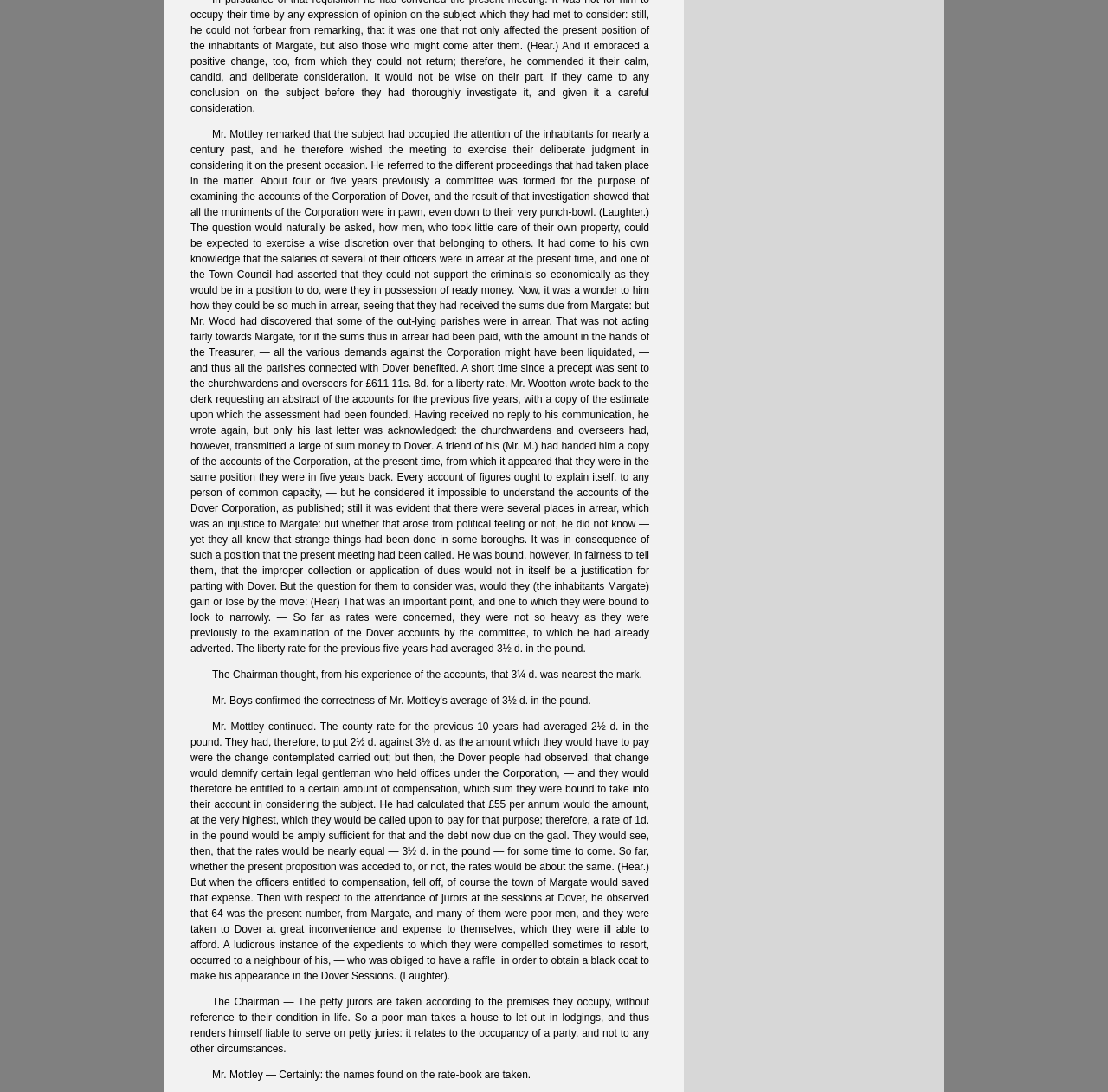Bounding box coordinates are specified in the format (top-left x, top-left y, bottom-right x, bottom-right y). All values are floating point numbers bounded between 0 and 1. Please provide the bounding box coordinate of the region this sentence describes: New Jetty | Margate

[0.658, 0.004, 0.769, 0.018]